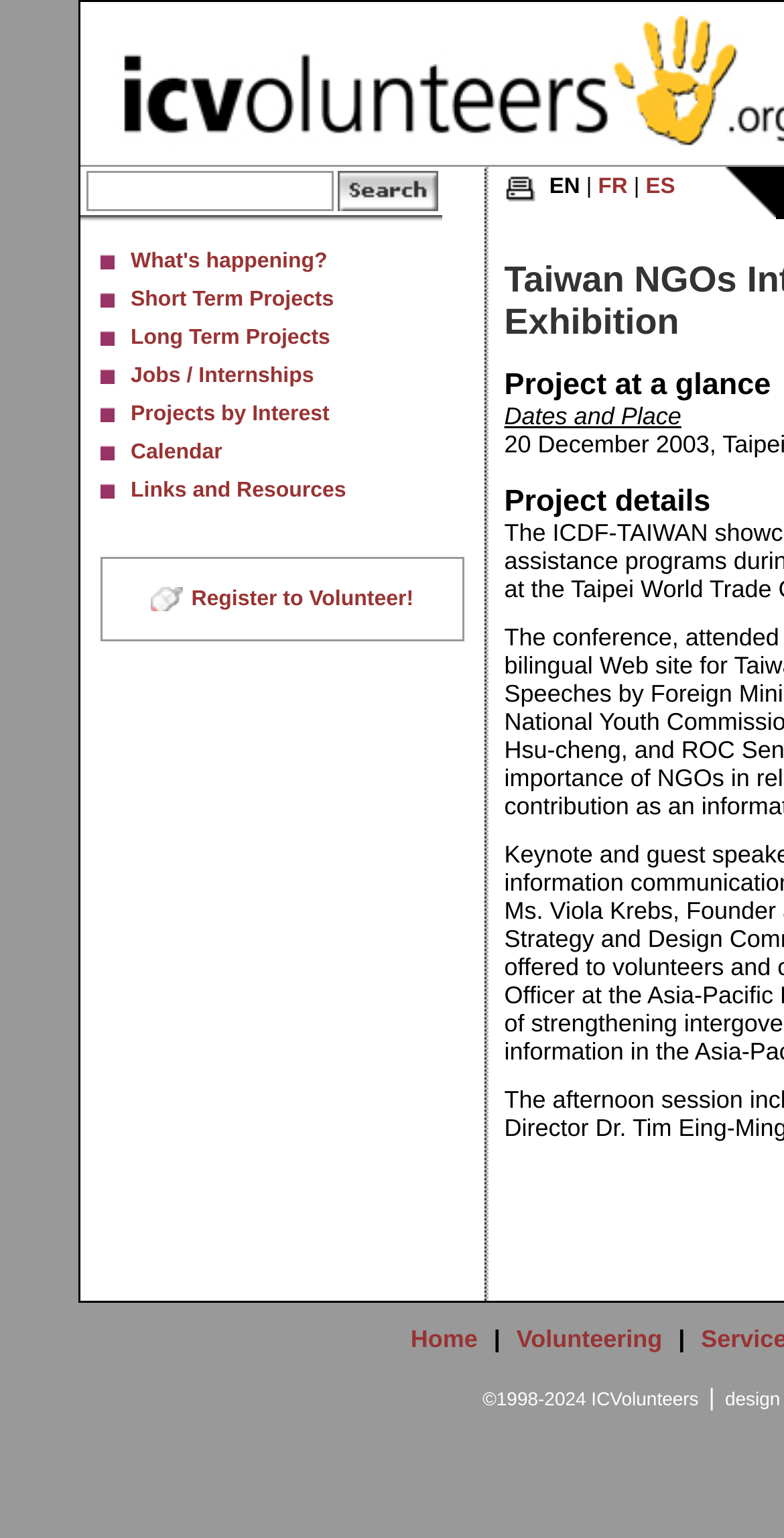Provide the bounding box coordinates for the specified HTML element described in this description: "Blog". The coordinates should be four float numbers ranging from 0 to 1, in the format [left, top, right, bottom].

None